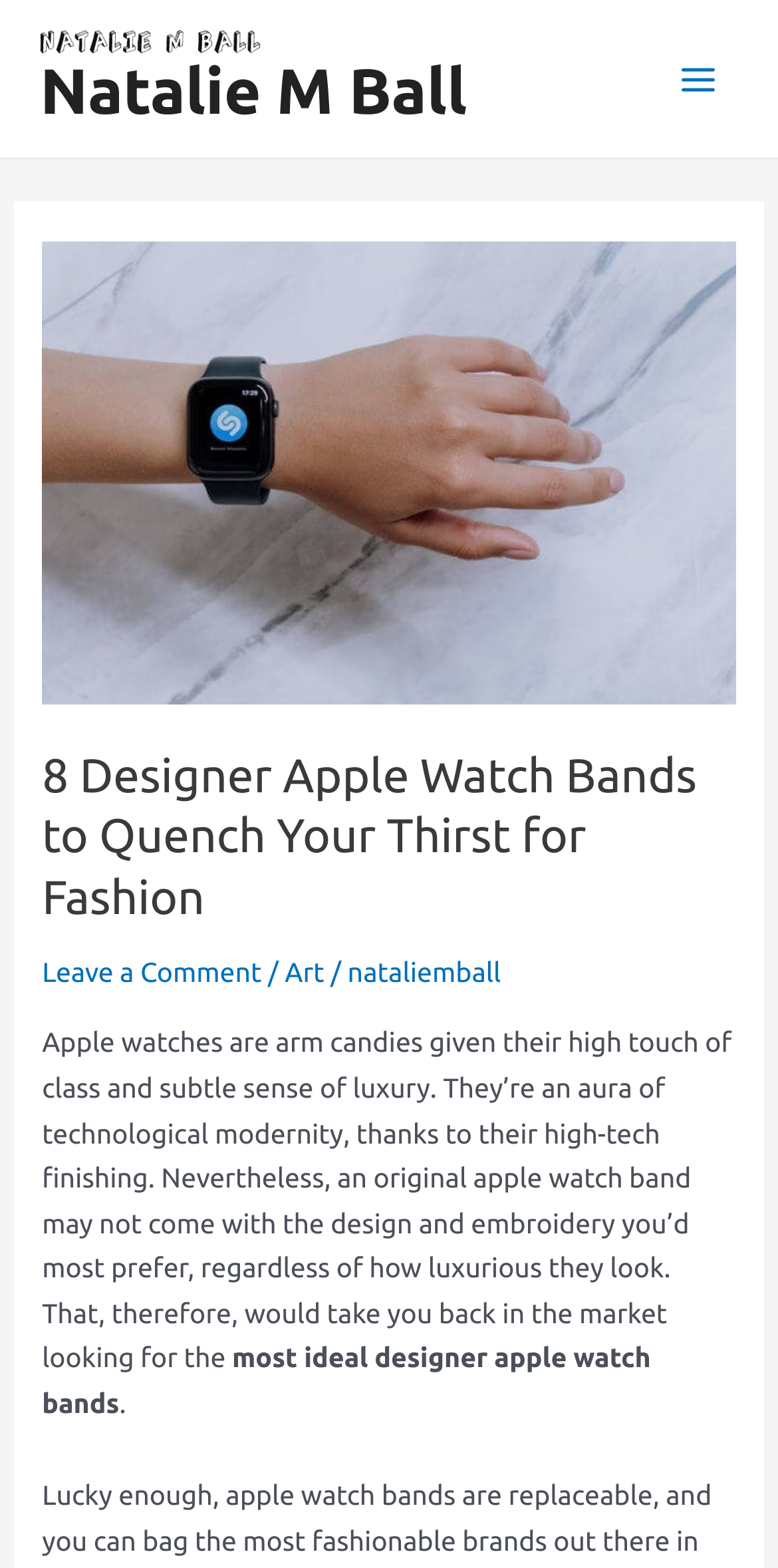What is the author of the current webpage?
Please provide a comprehensive answer based on the contents of the image.

Based on the webpage structure, the author's name 'Natalie M Ball' is mentioned as a link at the top of the page, indicating that this webpage belongs to Natalie M Ball.